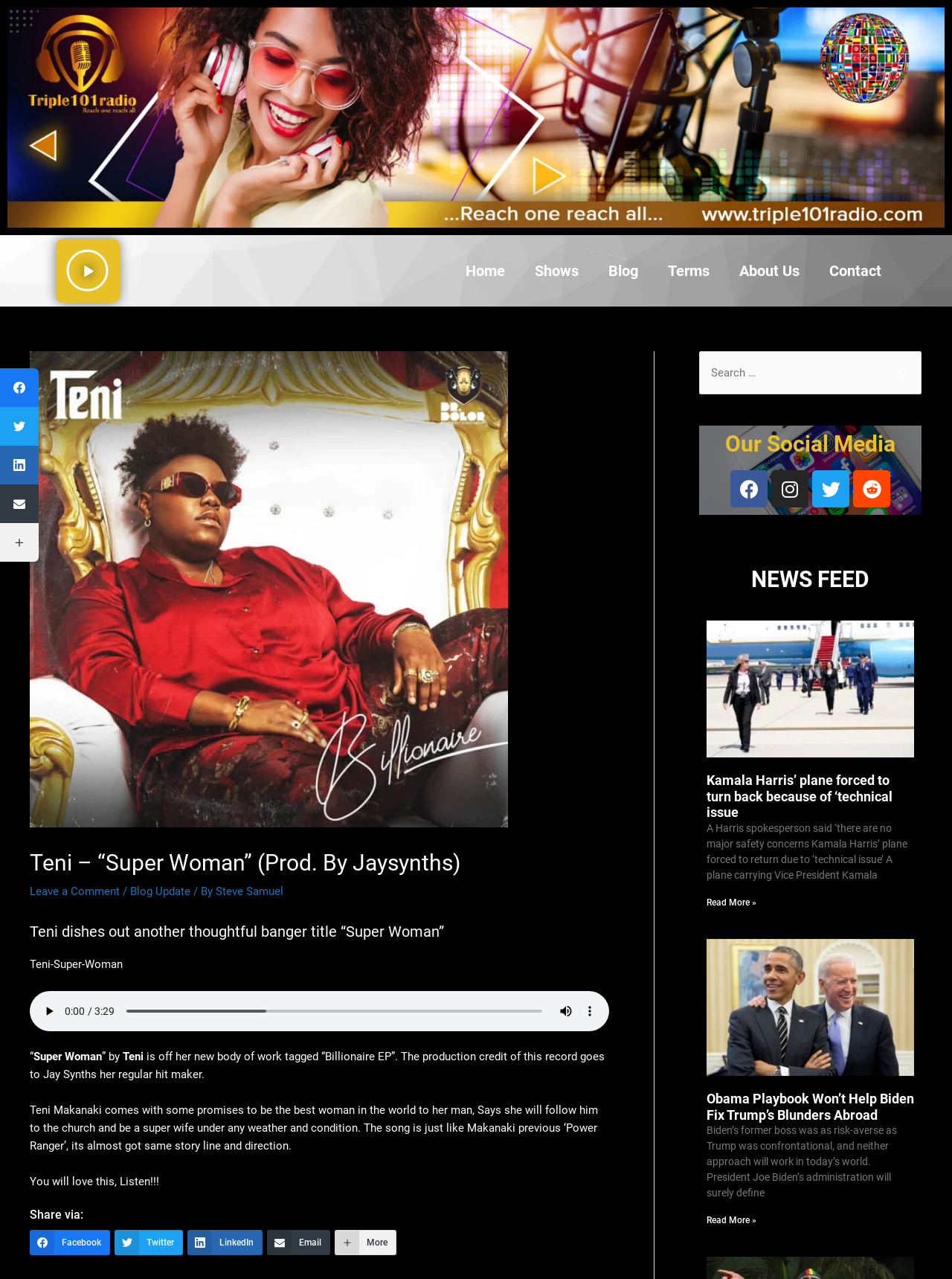Determine the title of the webpage and give its text content.

Teni – “Super Woman” (Prod. By Jaysynths)